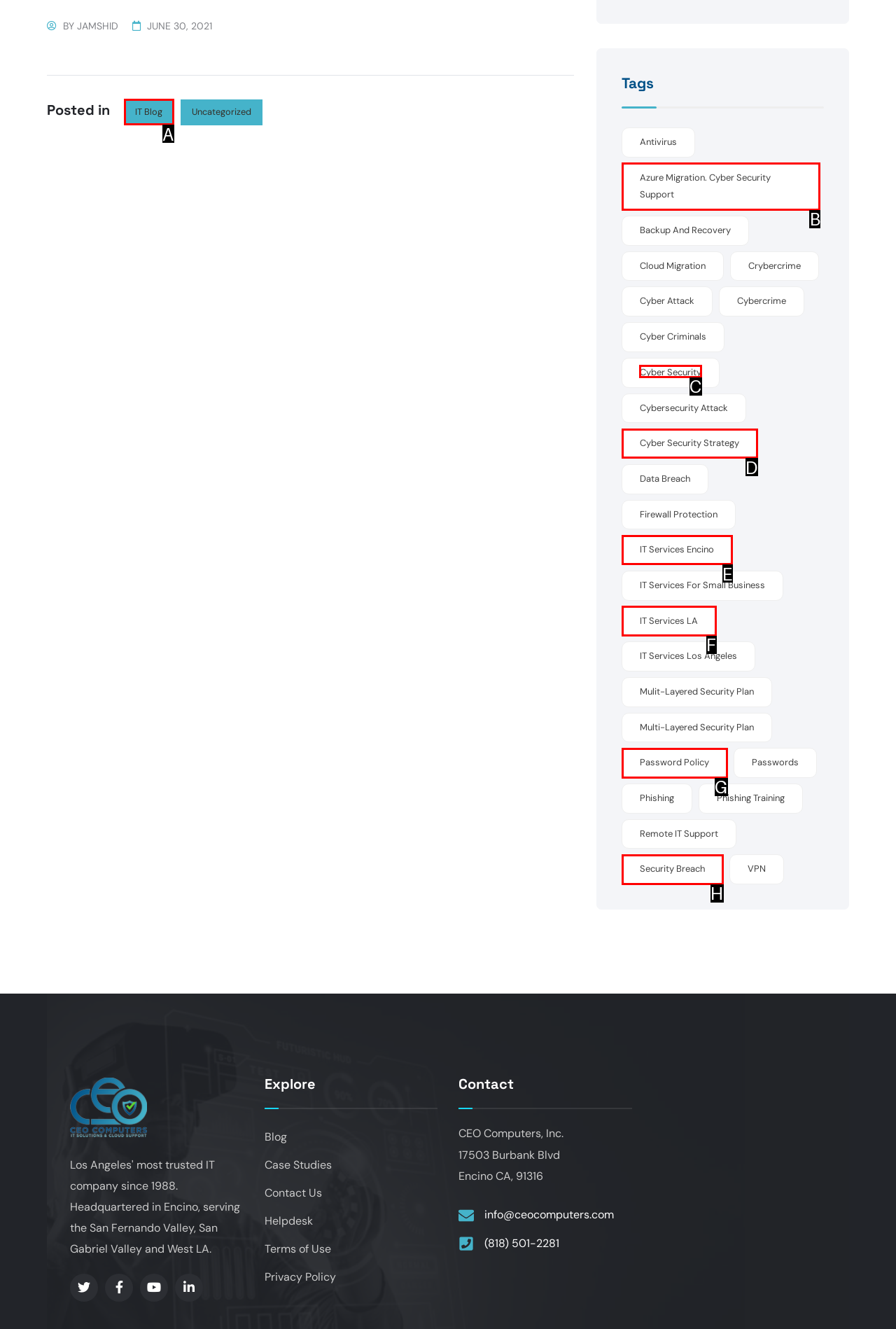For the task "Explore the 'Cyber Security' topic", which option's letter should you click? Answer with the letter only.

C